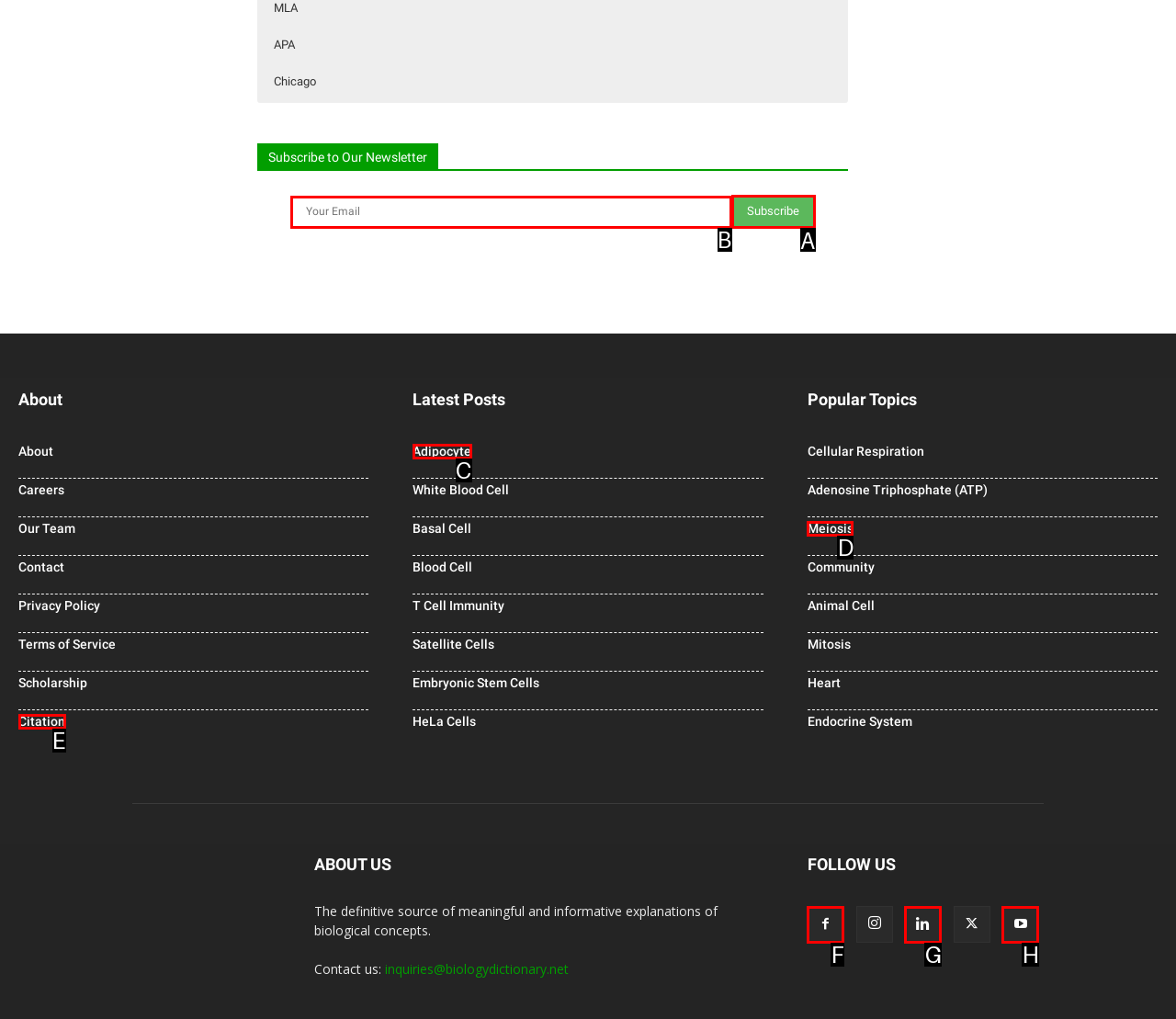Identify the correct HTML element to click for the task: Learn about Adipocyte. Provide the letter of your choice.

C